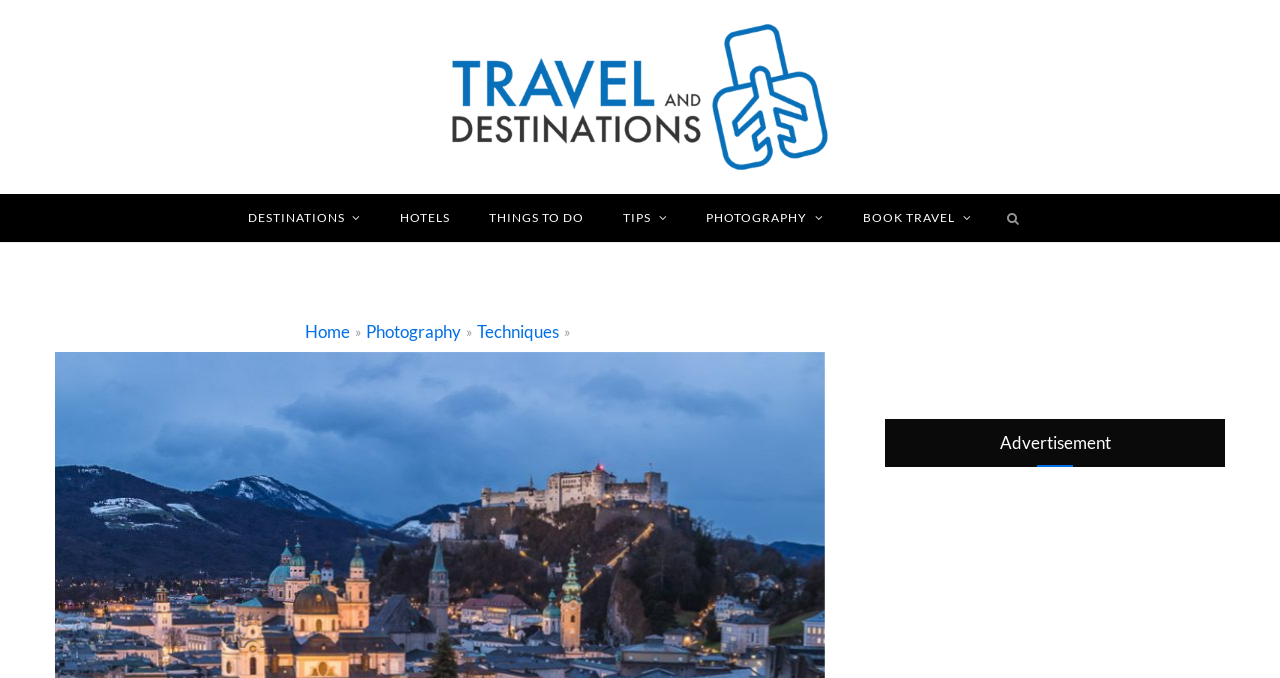Using the format (top-left x, top-left y, bottom-right x, bottom-right y), provide the bounding box coordinates for the described UI element. All values should be floating point numbers between 0 and 1: Tips

[0.472, 0.286, 0.536, 0.357]